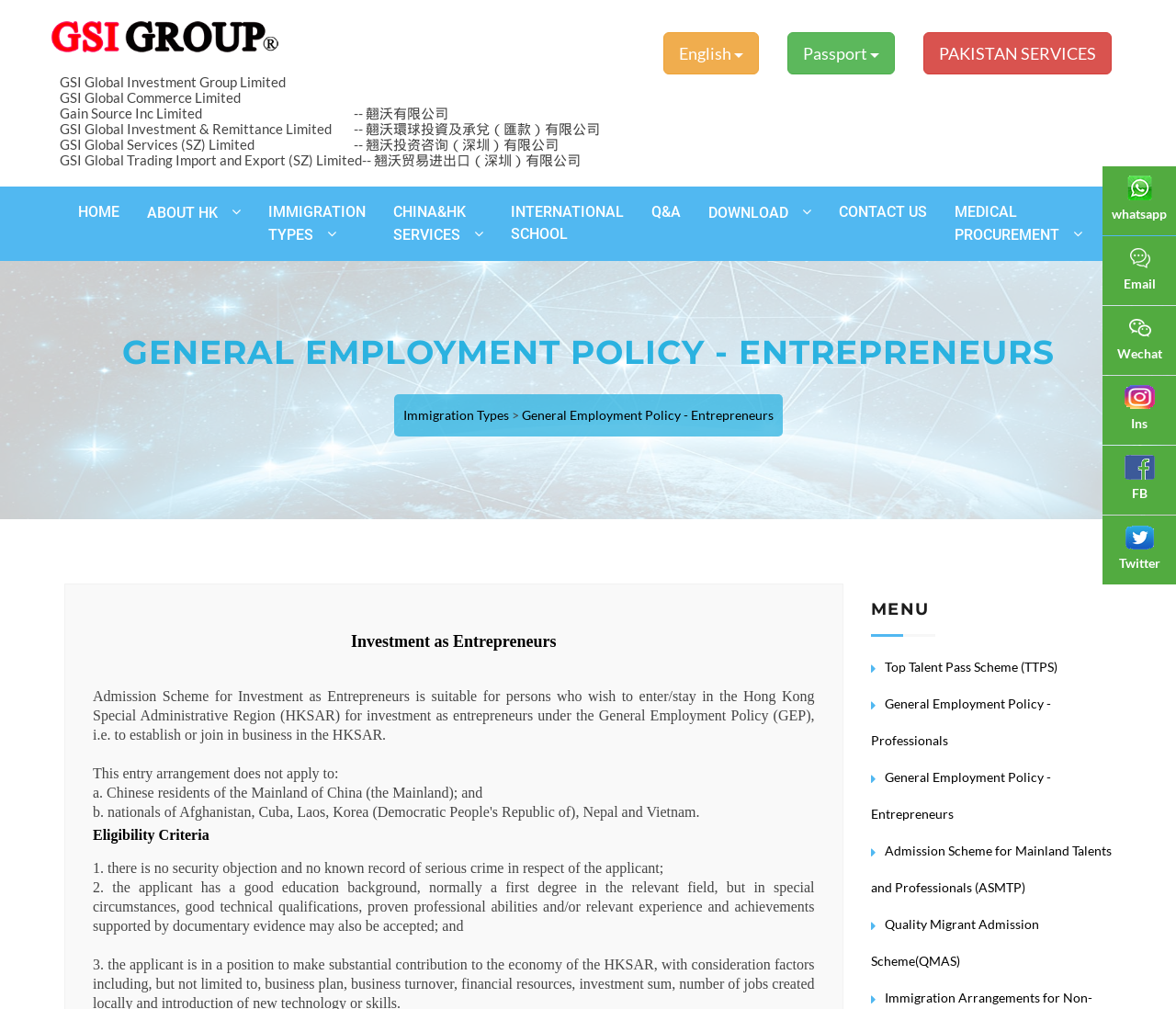What is the eligibility criterion for the General Employment Policy?
Kindly answer the question with as much detail as you can.

I found the StaticText element with the text 'Eligibility Criteria' and then looked at the surrounding text, which lists the criteria, including 'a good education background, normally a first degree in the relevant field'.